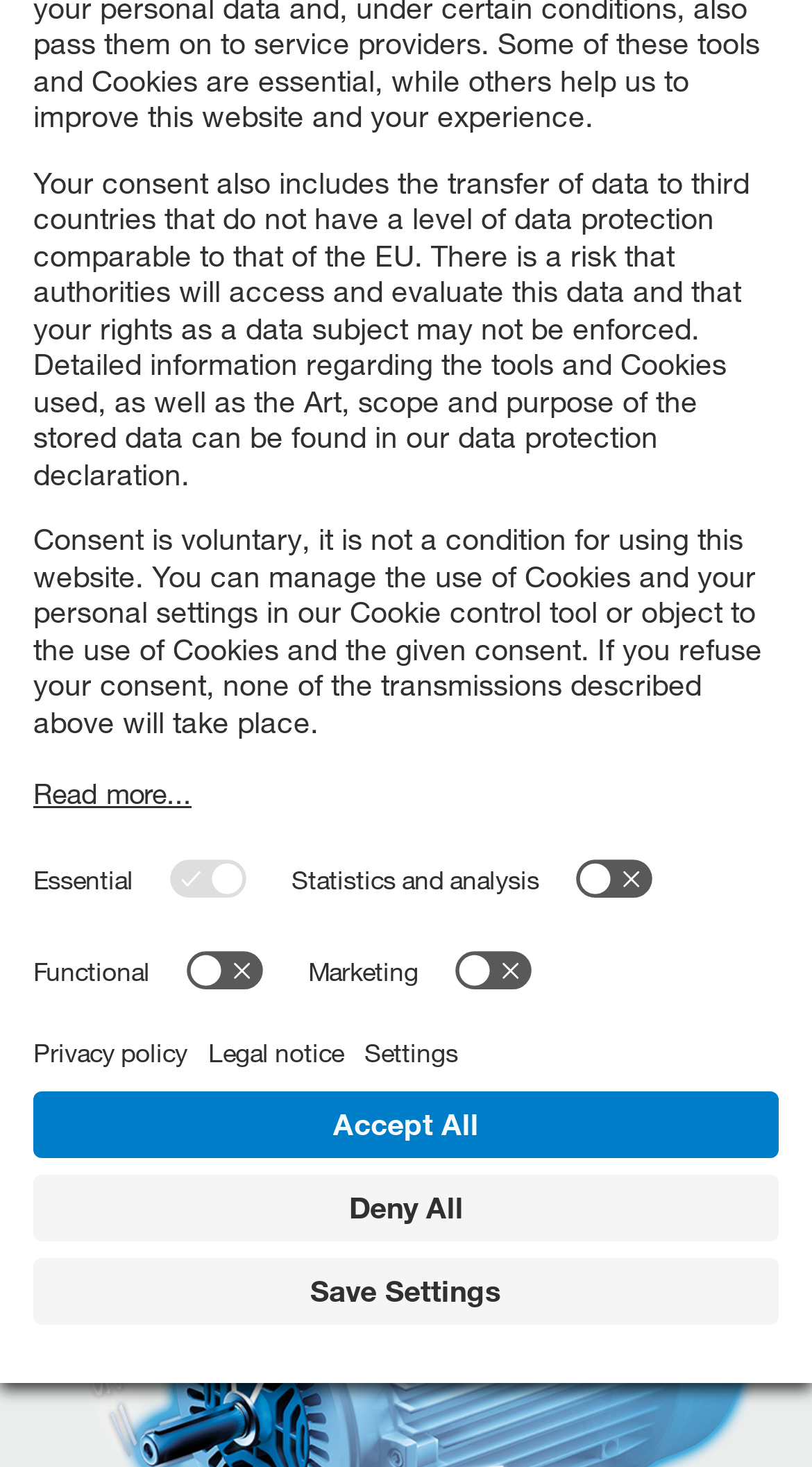Find the bounding box coordinates of the clickable region needed to perform the following instruction: "read the review of Skims Shapewear". The coordinates should be provided as four float numbers between 0 and 1, i.e., [left, top, right, bottom].

None